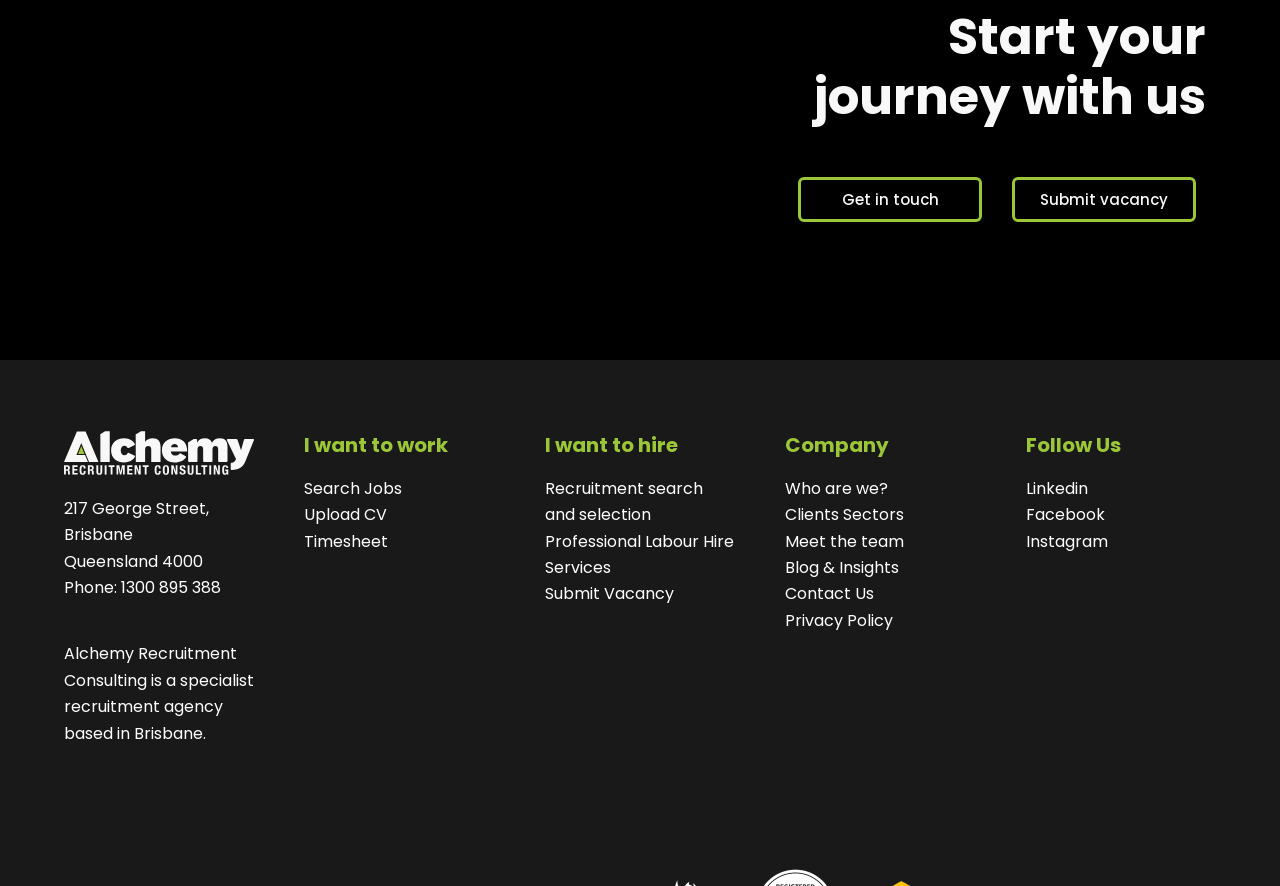Determine the coordinates of the bounding box for the clickable area needed to execute this instruction: "Submit a vacancy".

[0.791, 0.2, 0.934, 0.251]